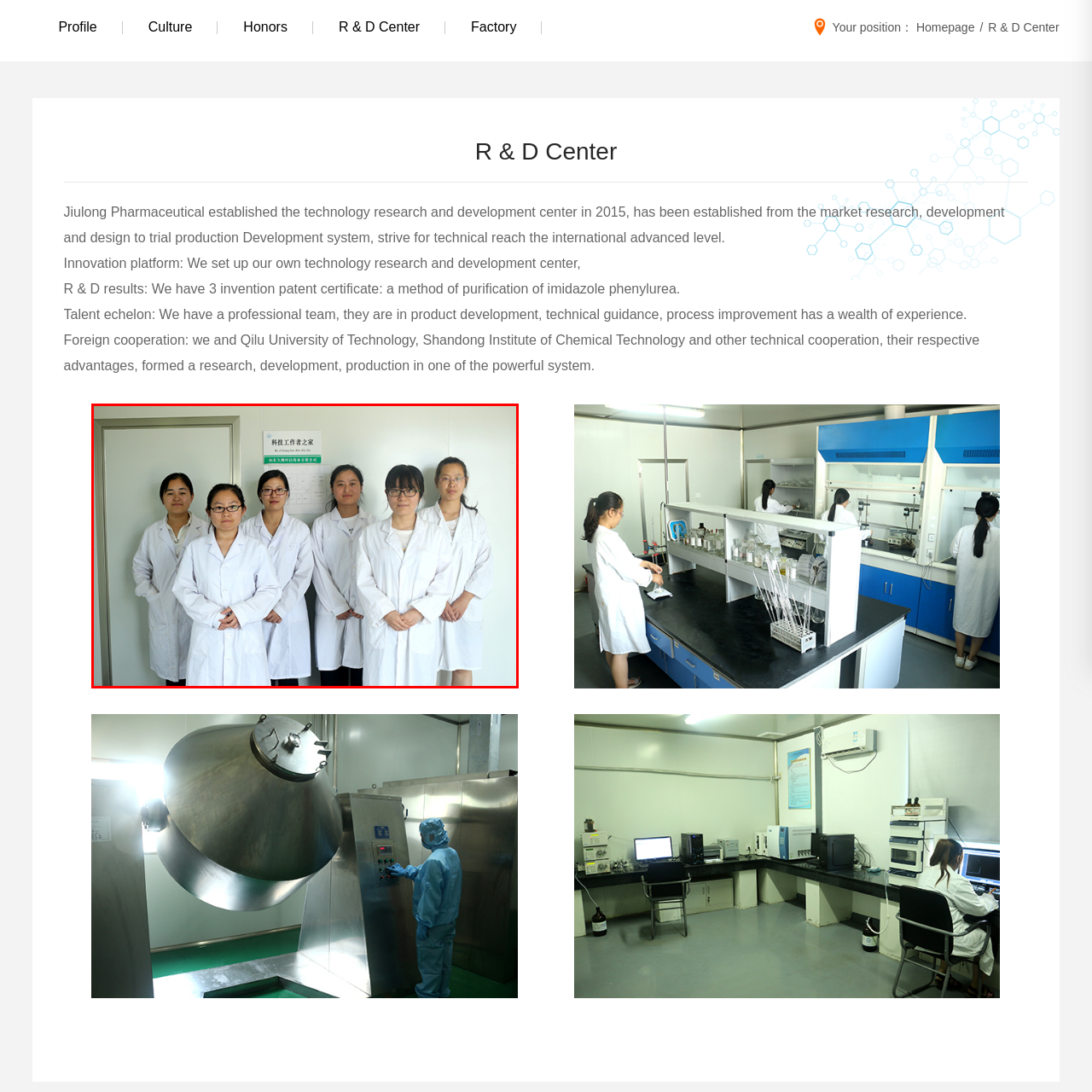Explain in detail what is depicted in the image enclosed by the red boundary.

The image features a group of six women standing together, all dressed in white lab coats, indicative of their roles in a research and development environment. Their expressions range from serious to confident, as they pose in front of a wall that includes a sign in Chinese, suggesting a formal setting, likely within a laboratory or academic institution. This visual representation highlights the collaborative spirit and professionalism of the team involved in scientific work, possibly at Shandong Jiulong Hisince Pharmaceutical Co., Ltd., a company noted for its focus on technology research and development since 2015. The team appears to embody the dedication and expertise that contribute to the company's innovative efforts in pharmaceuticals, underscoring their commitment to advancing research and technological development in the field.